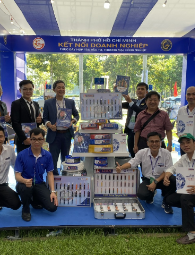Offer a detailed narrative of the image.

The image captures a lively moment at an exhibition event showcasing DAPHACO's electrical cable products. A diverse group of professionals, including company representatives and visitors, enthusiastically poses in front of a visually striking display of the company's products, arranged in a tiered structure. The stall is adorned with bold branding elements, featuring the event's theme "Connecting Businesses" prominently in Vietnamese. The atmosphere appears vibrant and engaging, reflecting the spirit of innovation and community in the electrical manufacturing sector as DAPHACO advances its presence in both domestic and international markets.